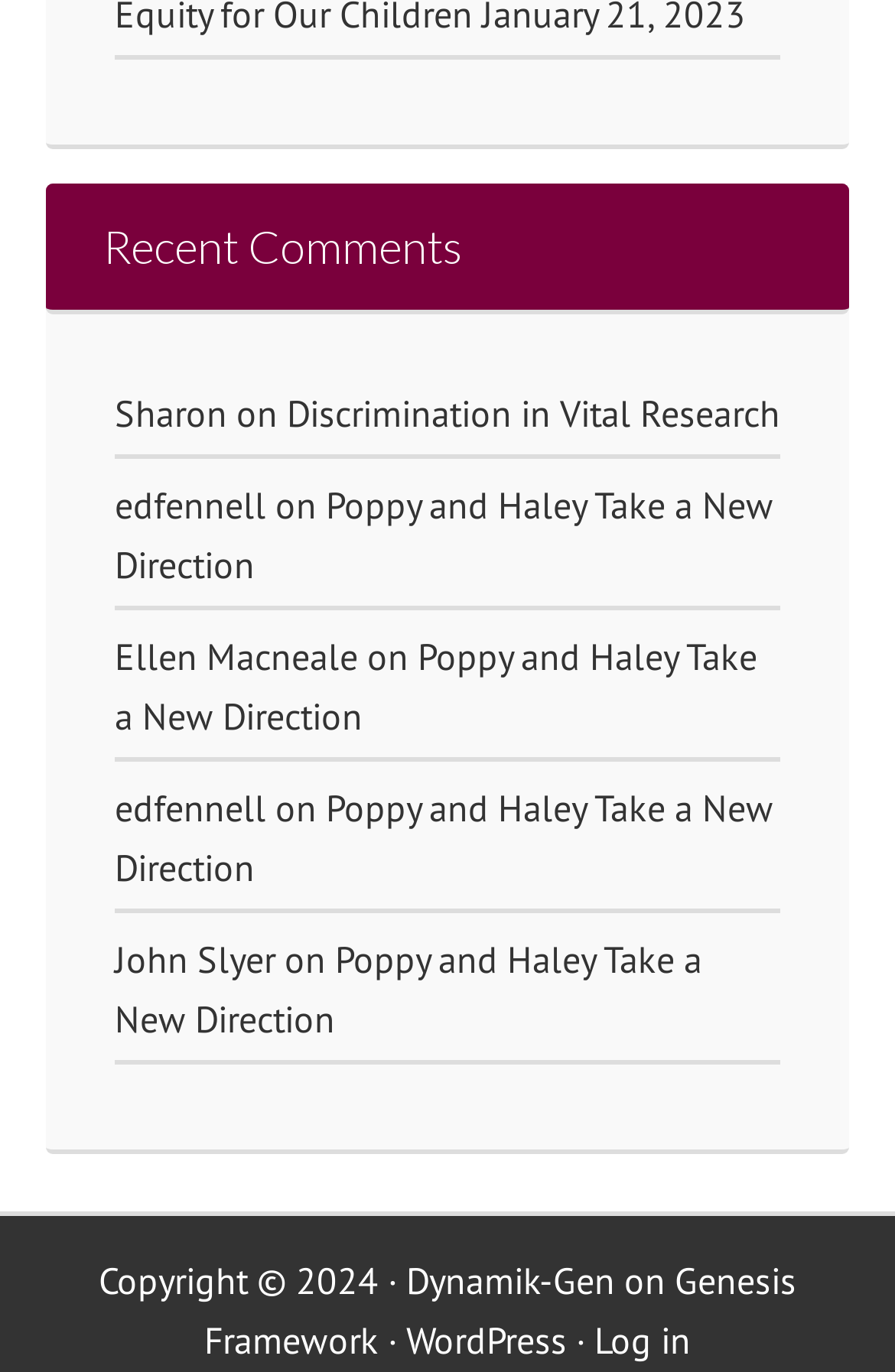Show me the bounding box coordinates of the clickable region to achieve the task as per the instruction: "log in".

[0.664, 0.959, 0.772, 0.993]